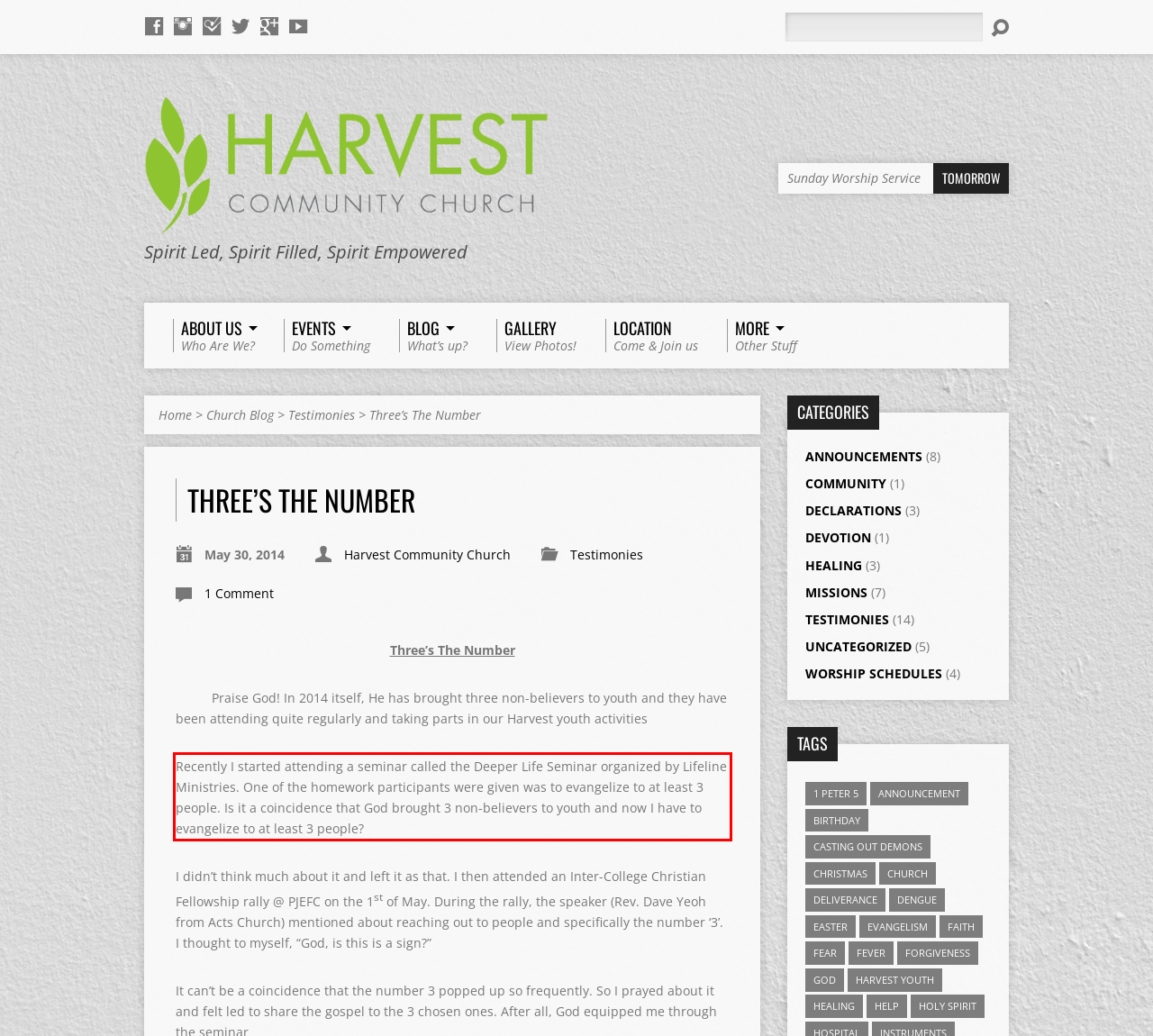Within the screenshot of the webpage, locate the red bounding box and use OCR to identify and provide the text content inside it.

Recently I started attending a seminar called the Deeper Life Seminar organized by Lifeline Ministries. One of the homework participants were given was to evangelize to at least 3 people. Is it a coincidence that God brought 3 non-believers to youth and now I have to evangelize to at least 3 people?